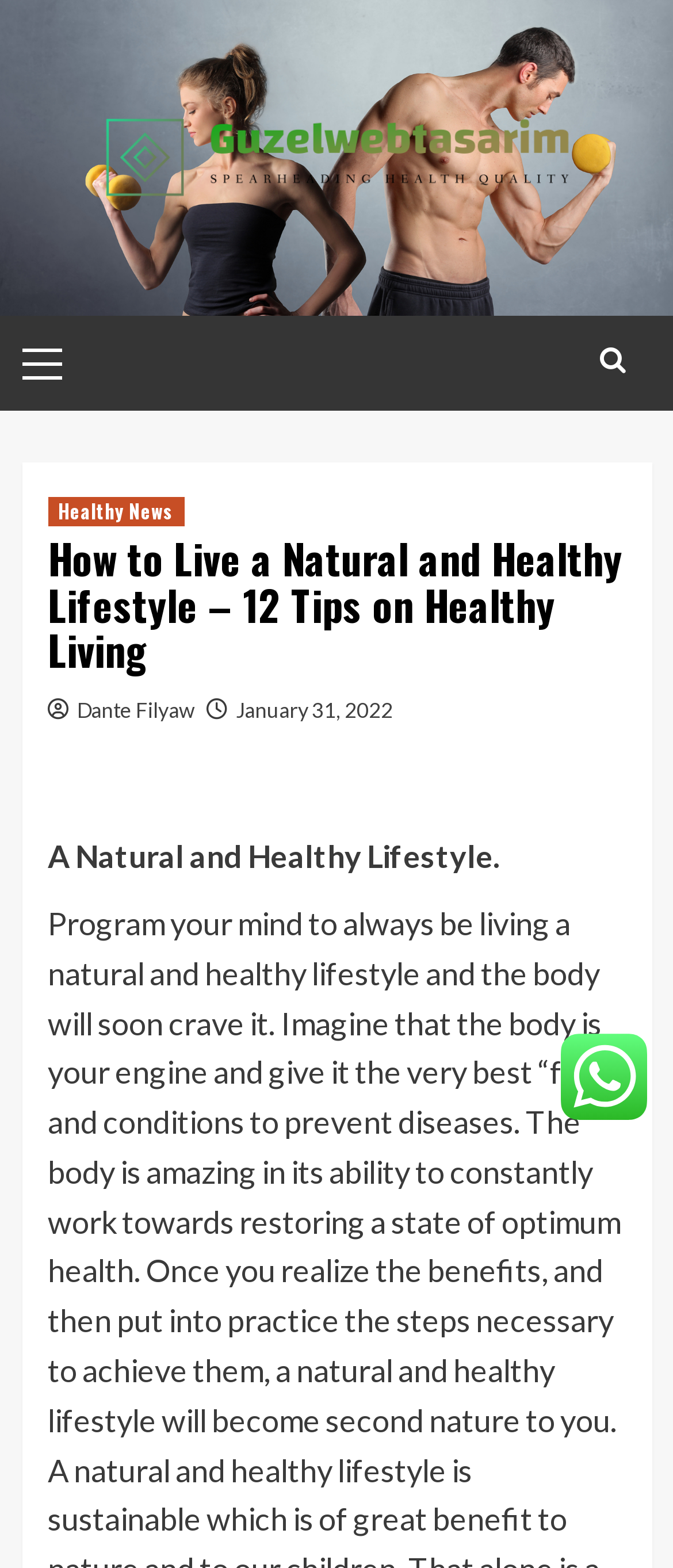Bounding box coordinates are to be given in the format (top-left x, top-left y, bottom-right x, bottom-right y). All values must be floating point numbers between 0 and 1. Provide the bounding box coordinate for the UI element described as: Dante Filyaw

[0.114, 0.444, 0.288, 0.461]